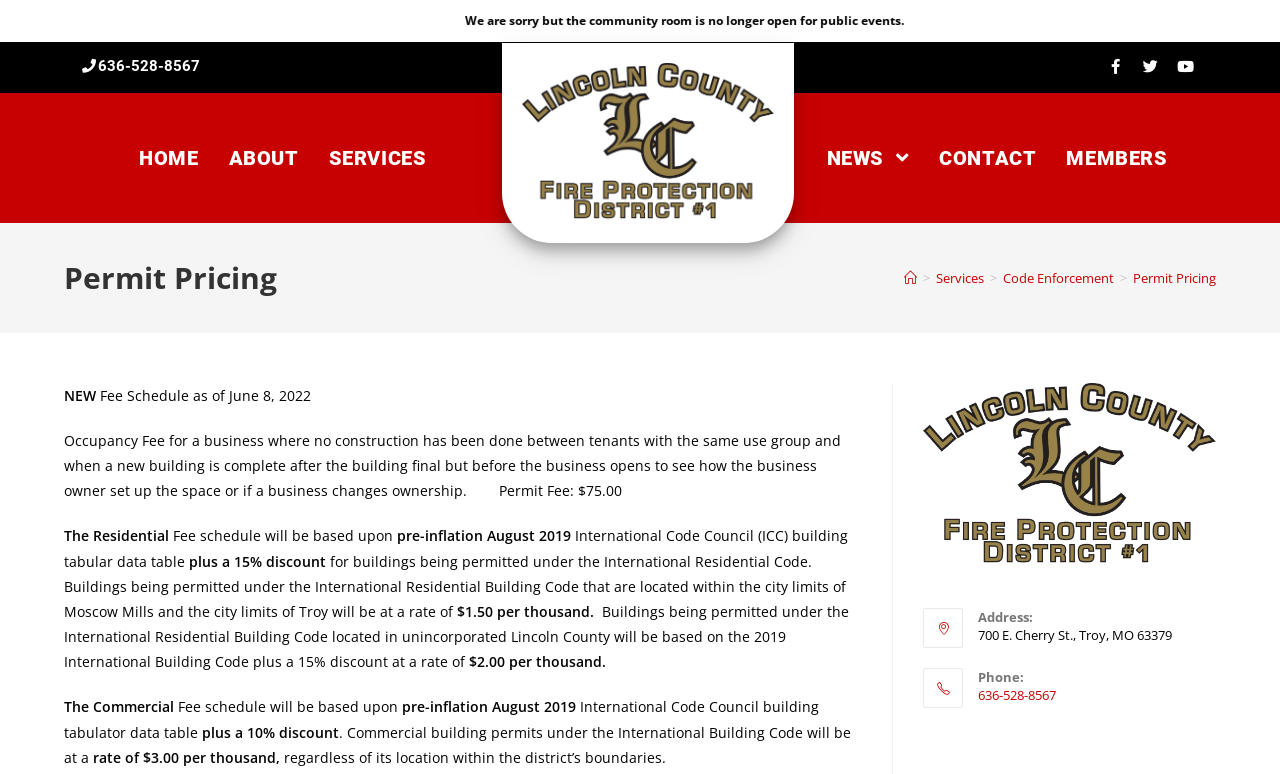Find the bounding box coordinates of the clickable area that will achieve the following instruction: "Visit Home page".

[0.097, 0.145, 0.167, 0.262]